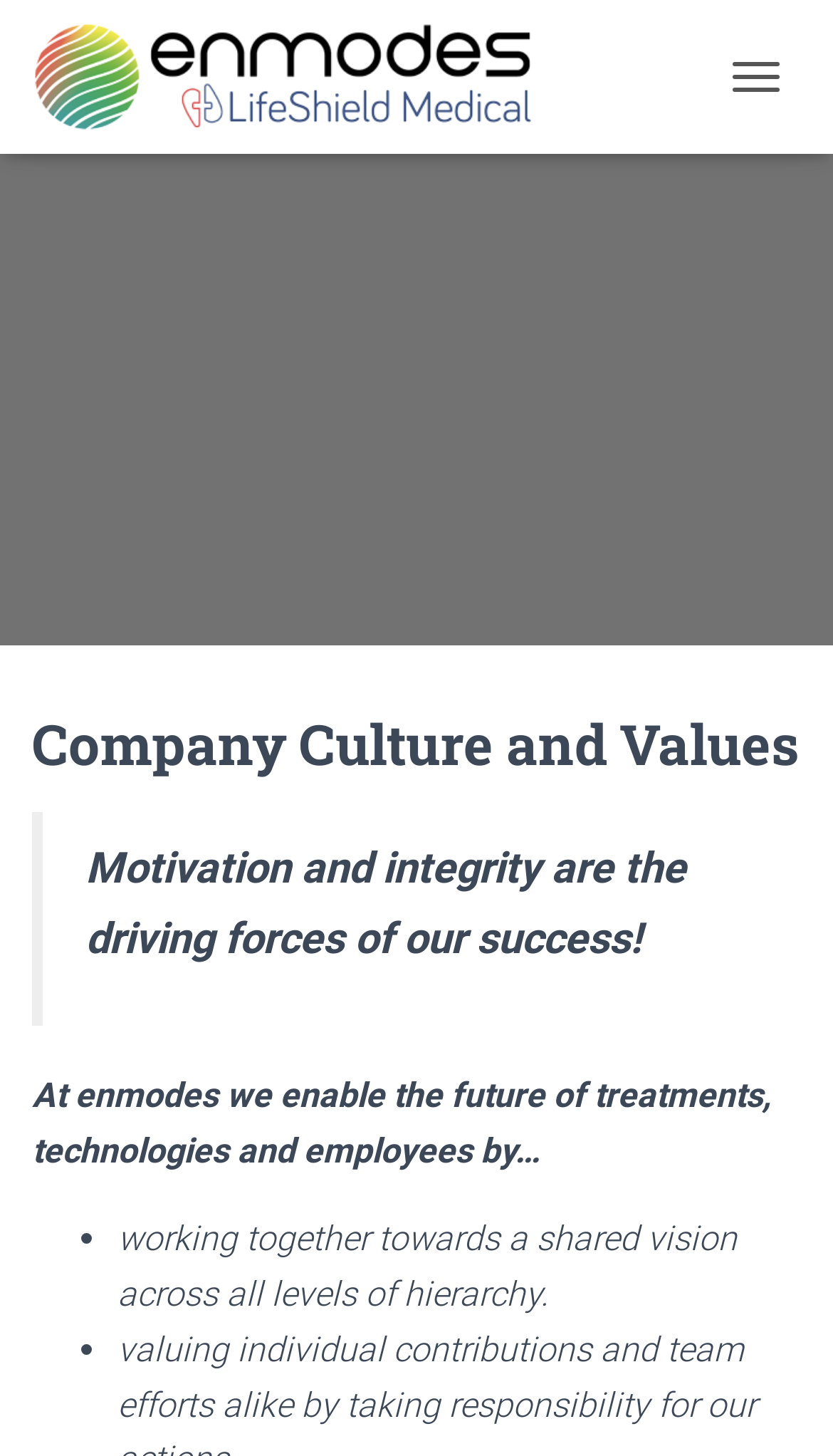Determine the main heading of the webpage and generate its text.

Company Culture and Values